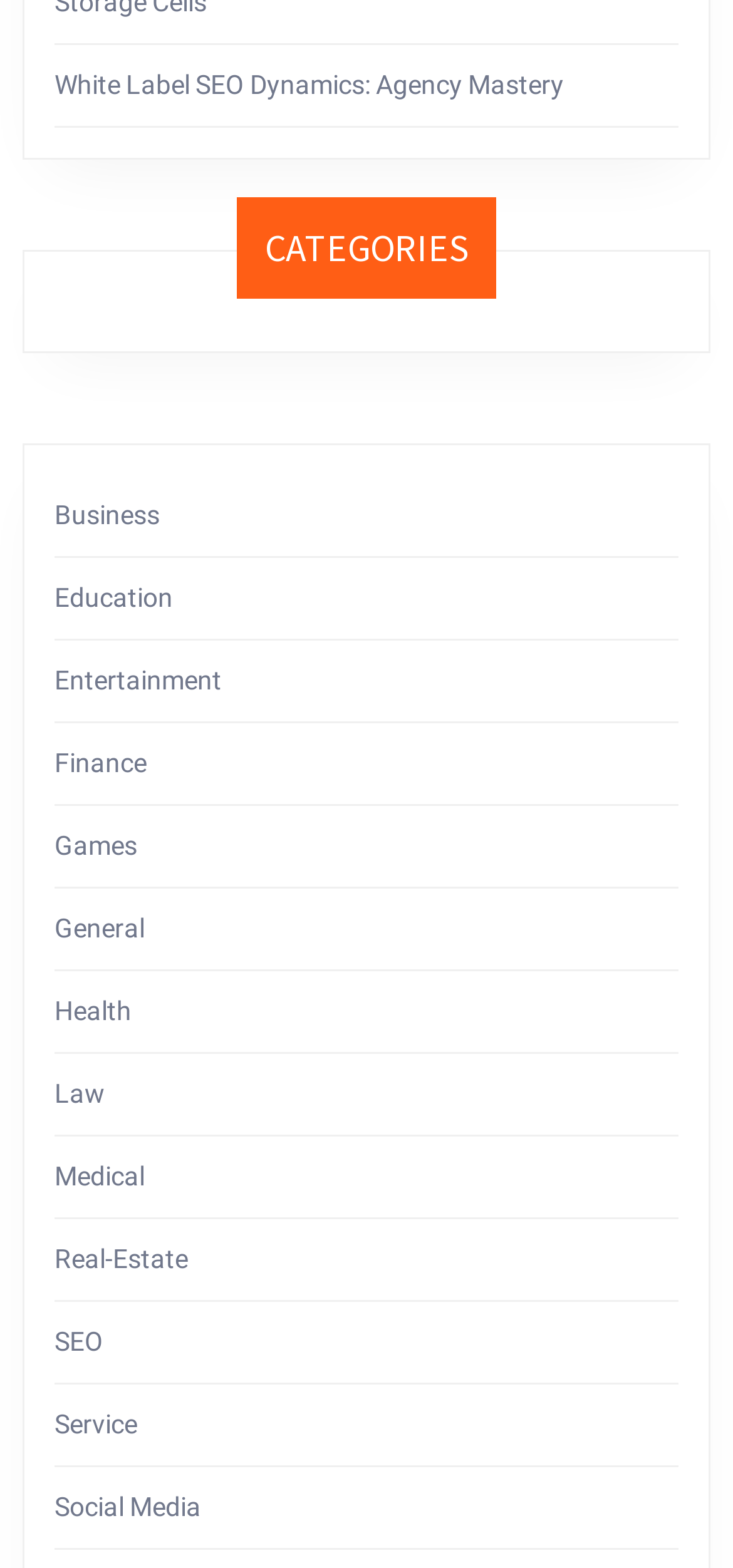Can you find the bounding box coordinates for the element to click on to achieve the instruction: "Access the 'Health' section"?

[0.074, 0.636, 0.179, 0.655]